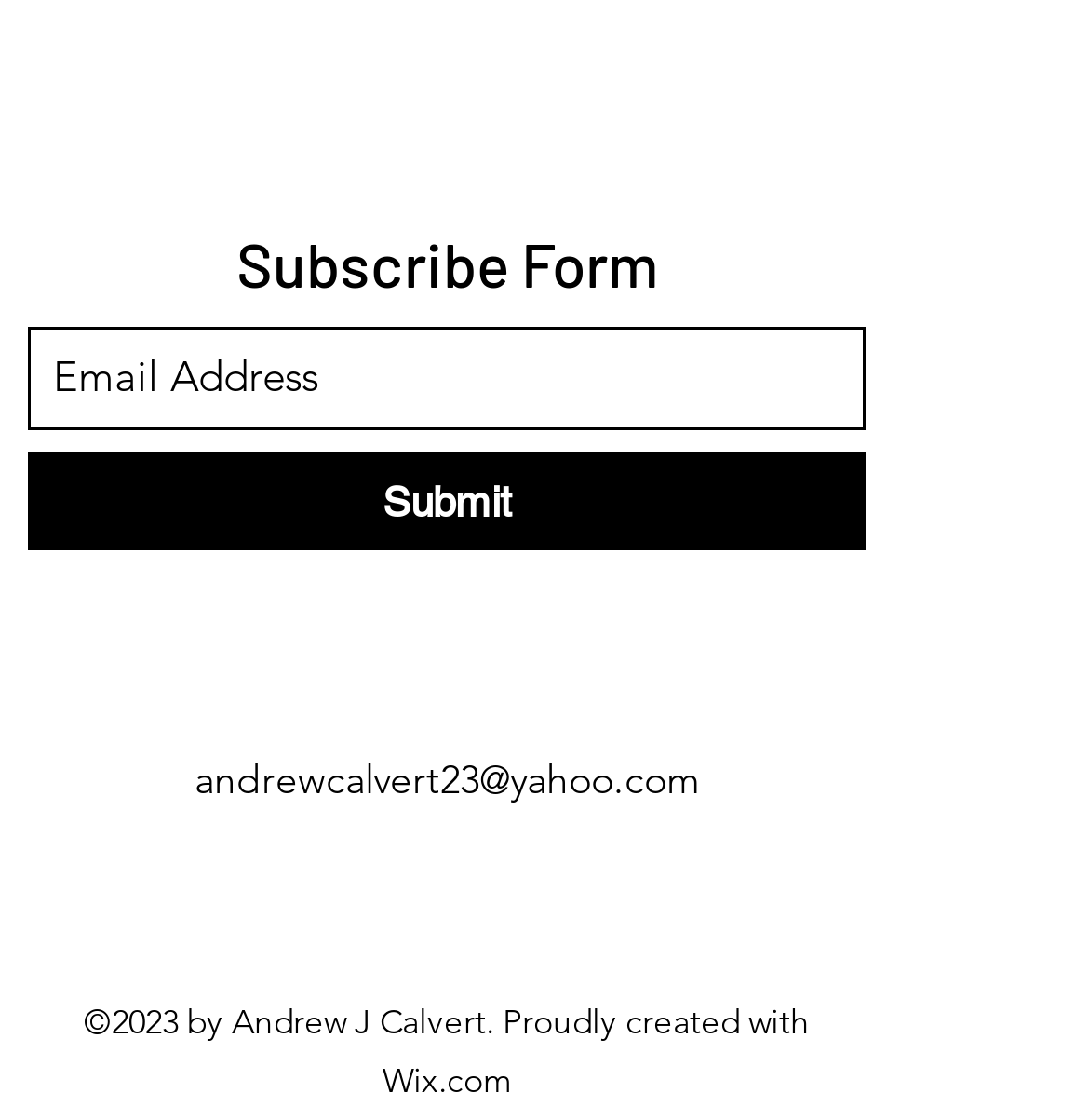Who created the website?
Using the visual information from the image, give a one-word or short-phrase answer.

Andrew J Calvert